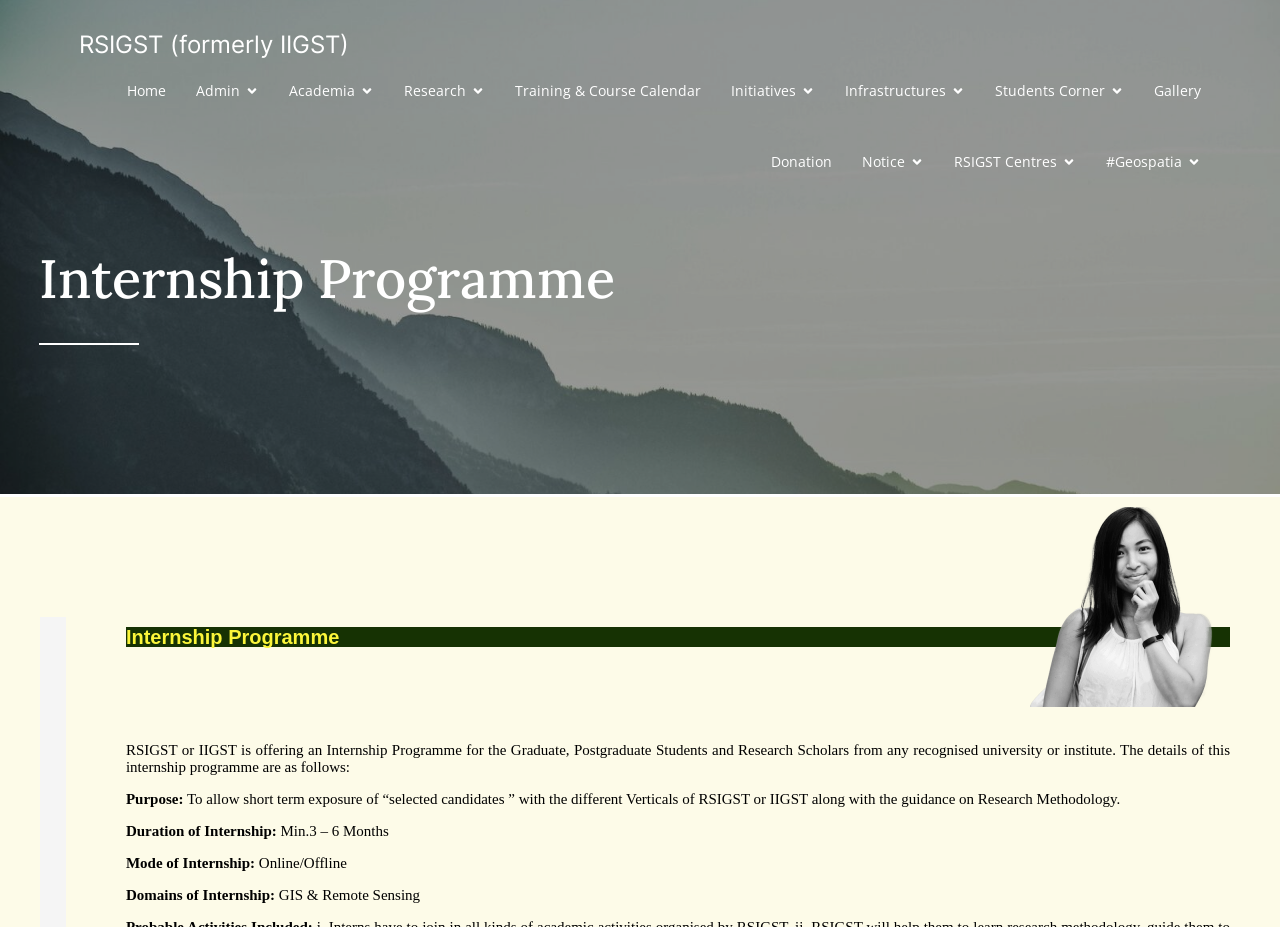Reply to the question with a brief word or phrase: What is the purpose of the internship programme?

To allow short term exposure